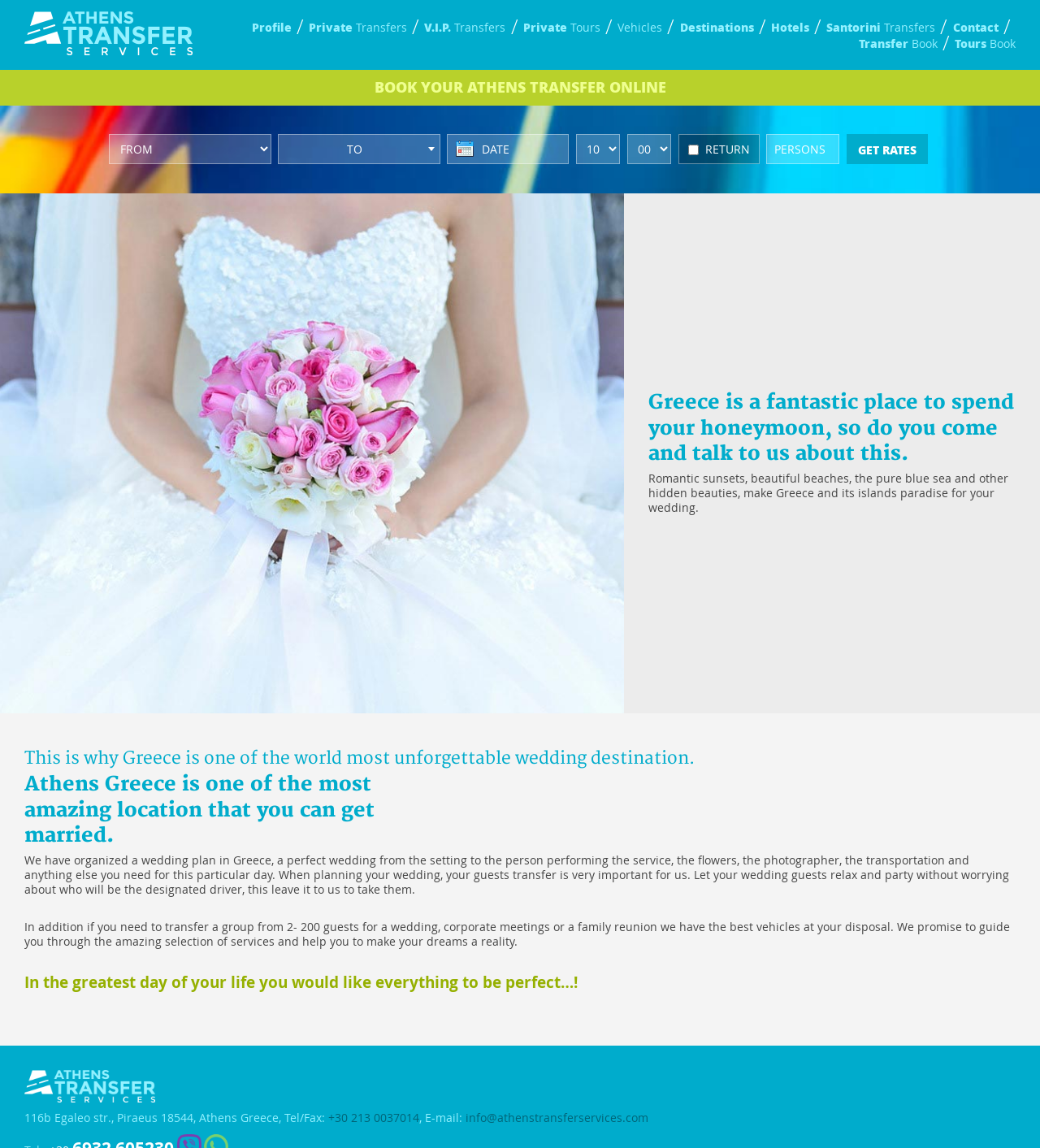Using the information from the screenshot, answer the following question thoroughly:
What is the contact information for Athens Transfer Services?

The contact information for Athens Transfer Services can be found at the bottom of the webpage, where the phone number and email address are listed.